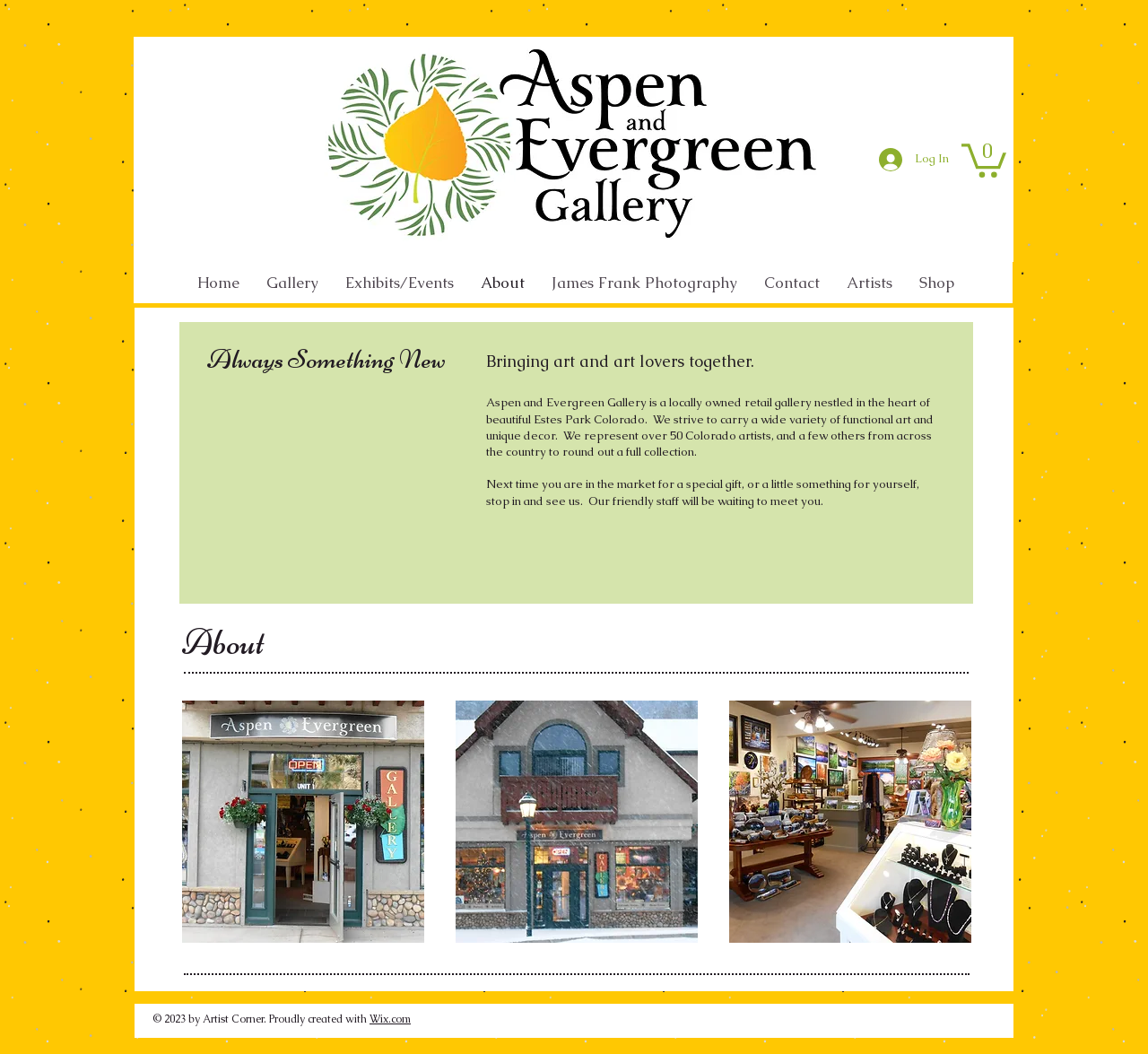Please specify the coordinates of the bounding box for the element that should be clicked to carry out this instruction: "search for recipes". The coordinates must be four float numbers between 0 and 1, formatted as [left, top, right, bottom].

None